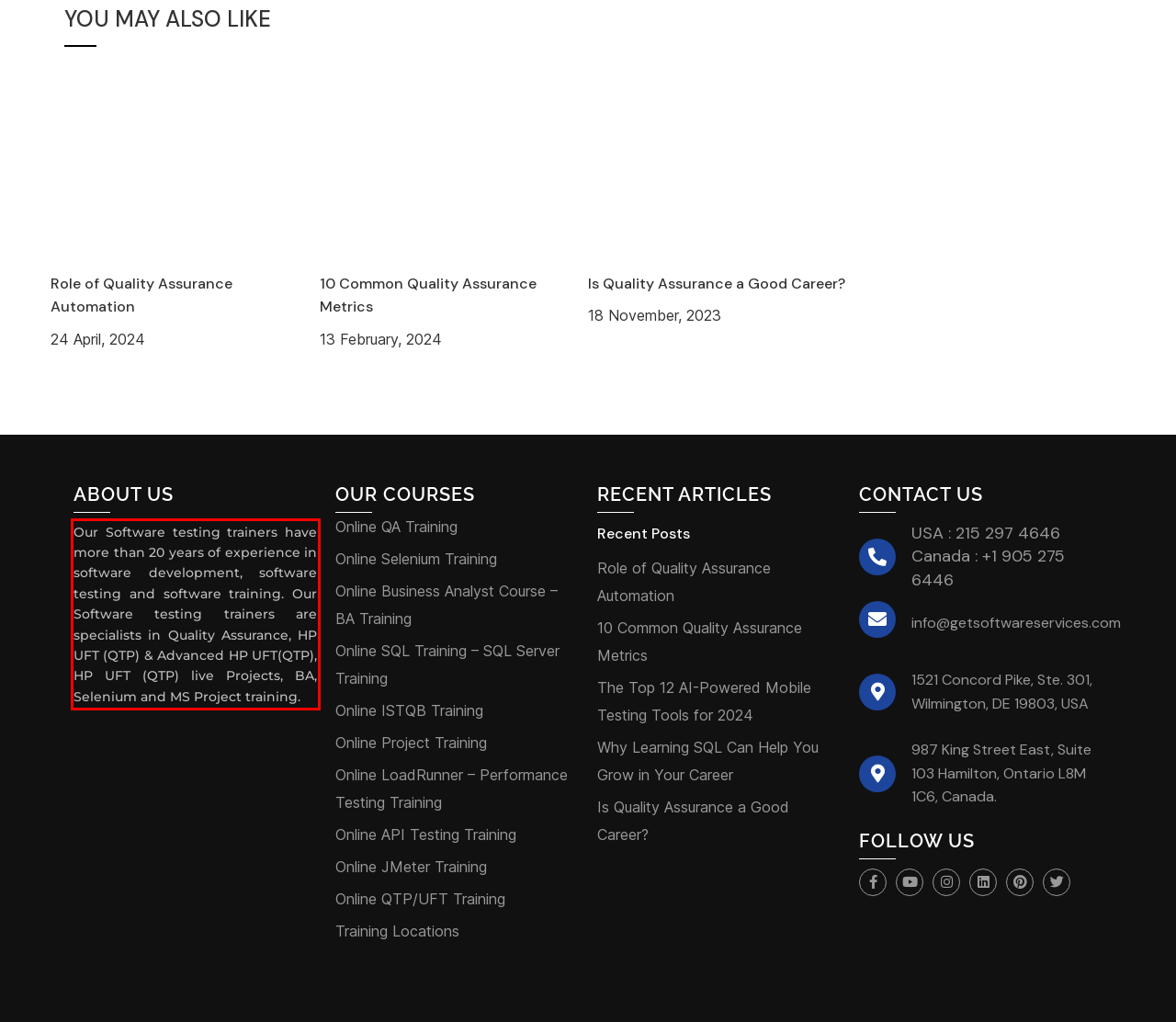You are provided with a screenshot of a webpage that includes a red bounding box. Extract and generate the text content found within the red bounding box.

Our Software testing trainers have more than 20 years of experience in software development, software testing and software training. Our Software testing trainers are specialists in Quality Assurance, HP UFT (QTP) & Advanced HP UFT(QTP), HP UFT (QTP) live Projects, BA, Selenium and MS Project training.